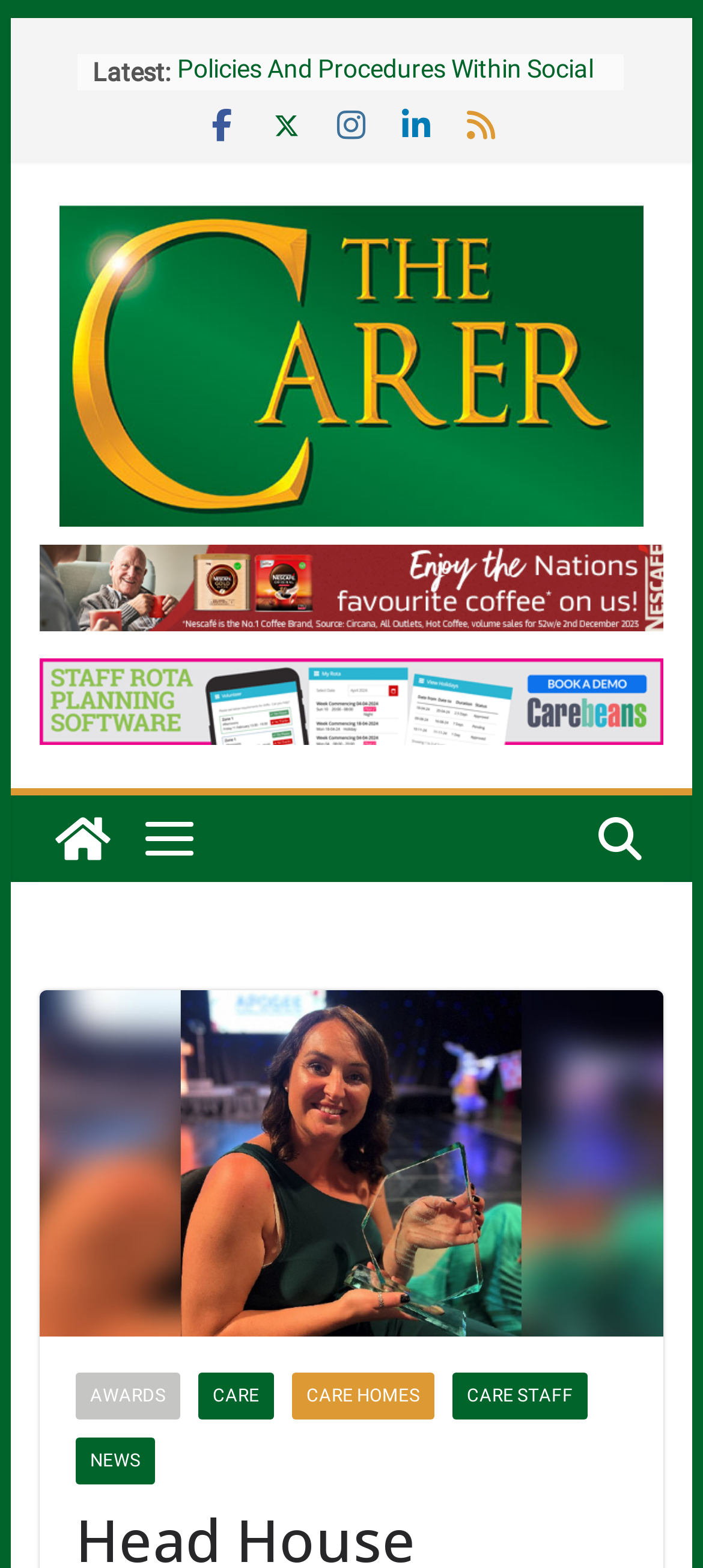Could you highlight the region that needs to be clicked to execute the instruction: "Read the latest news"?

[0.132, 0.037, 0.242, 0.055]